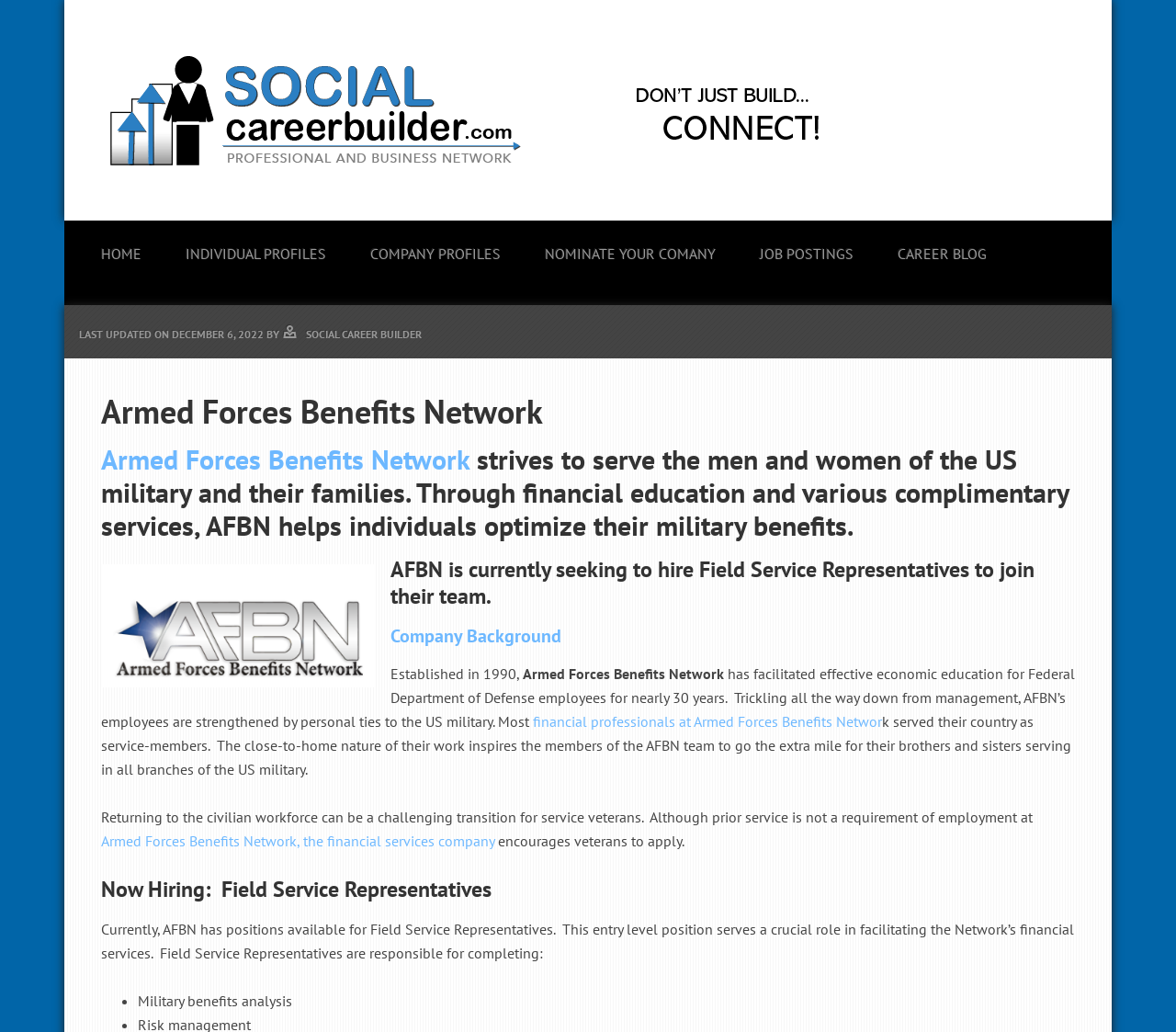Determine the bounding box coordinates of the clickable element to complete this instruction: "View job postings". Provide the coordinates in the format of four float numbers between 0 and 1, [left, top, right, bottom].

[0.627, 0.203, 0.745, 0.278]